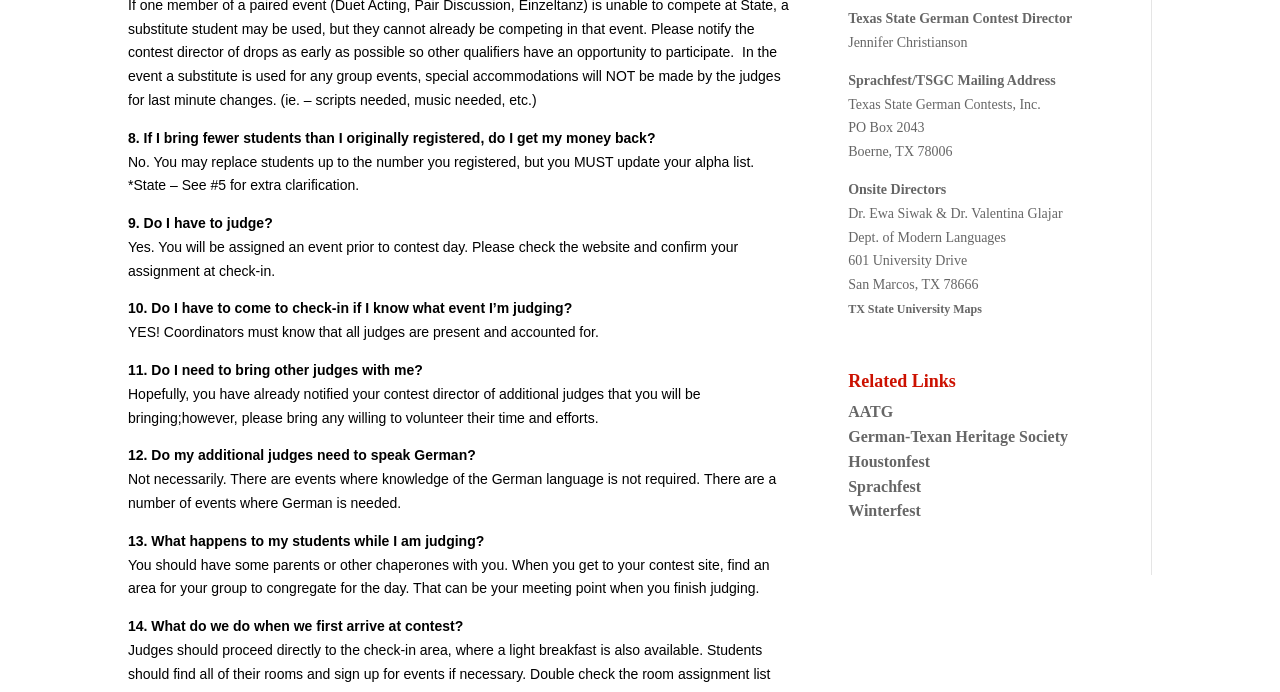Do judges need to speak German?
Please provide a single word or phrase in response based on the screenshot.

Not necessarily